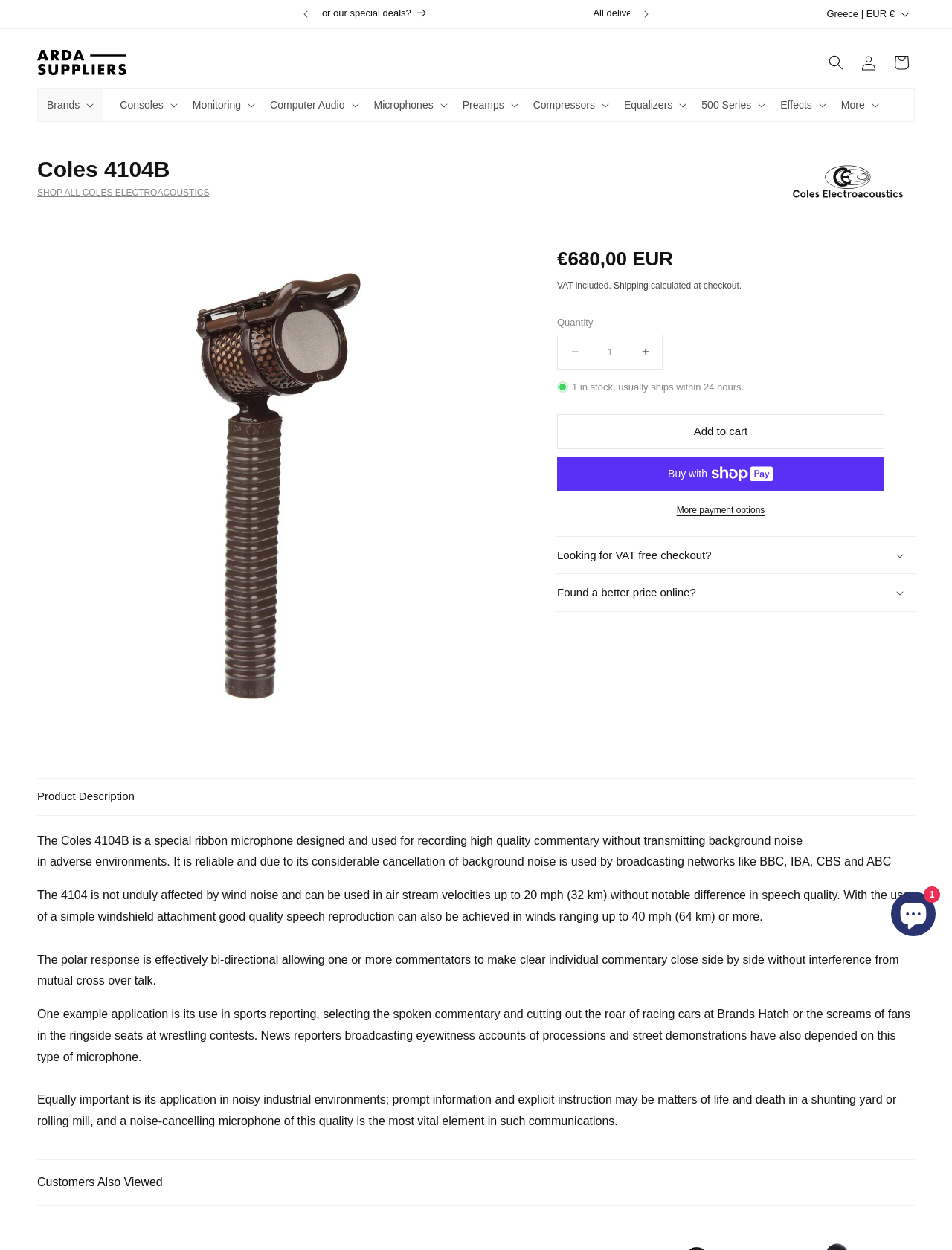Given the webpage screenshot, identify the bounding box of the UI element that matches this description: "Looking for VAT free checkout?".

[0.585, 0.429, 0.961, 0.459]